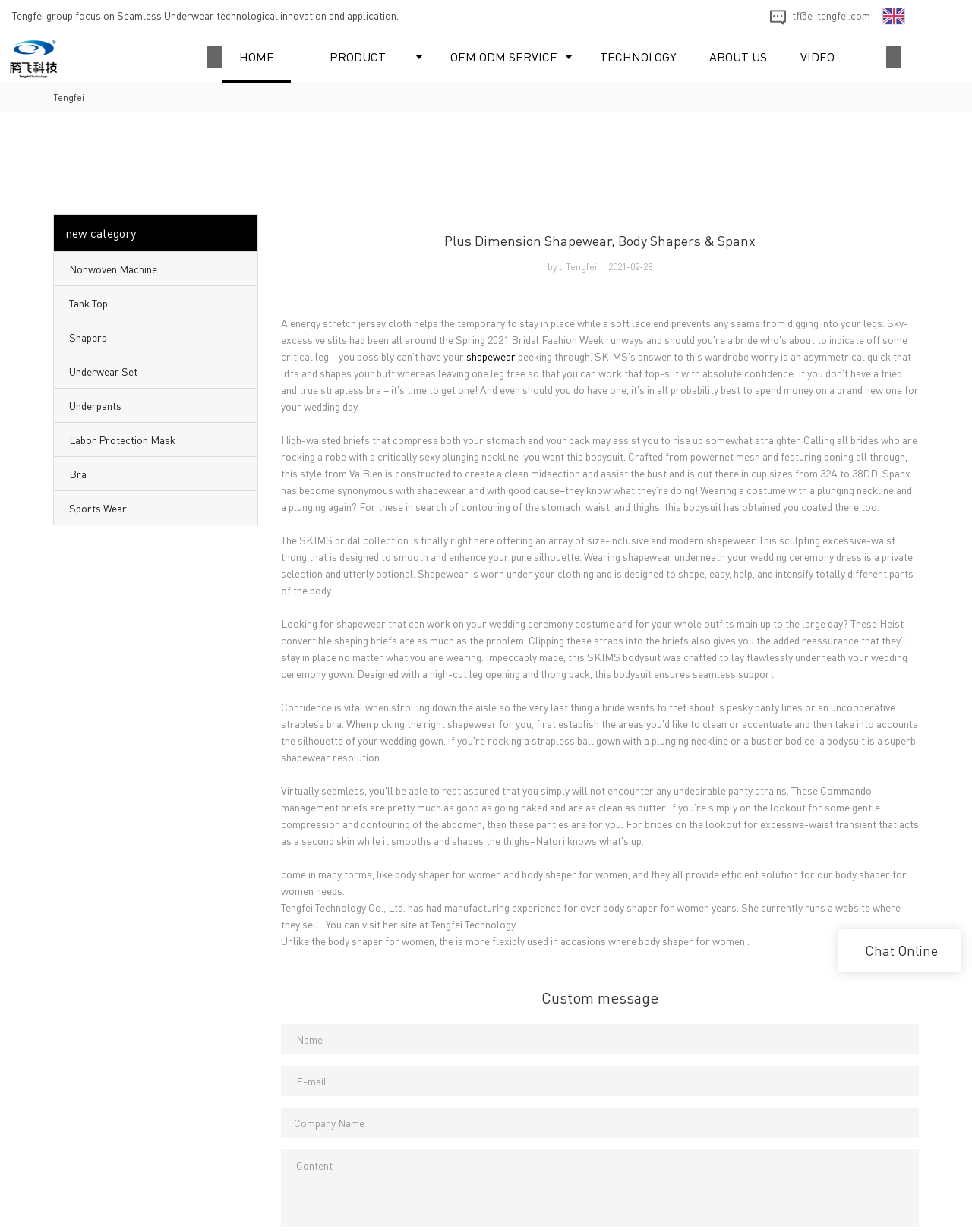How many years of manufacturing experience does Tengfei Technology Co., Ltd. have?
Look at the image and respond with a one-word or short phrase answer.

Over body shaper for women years